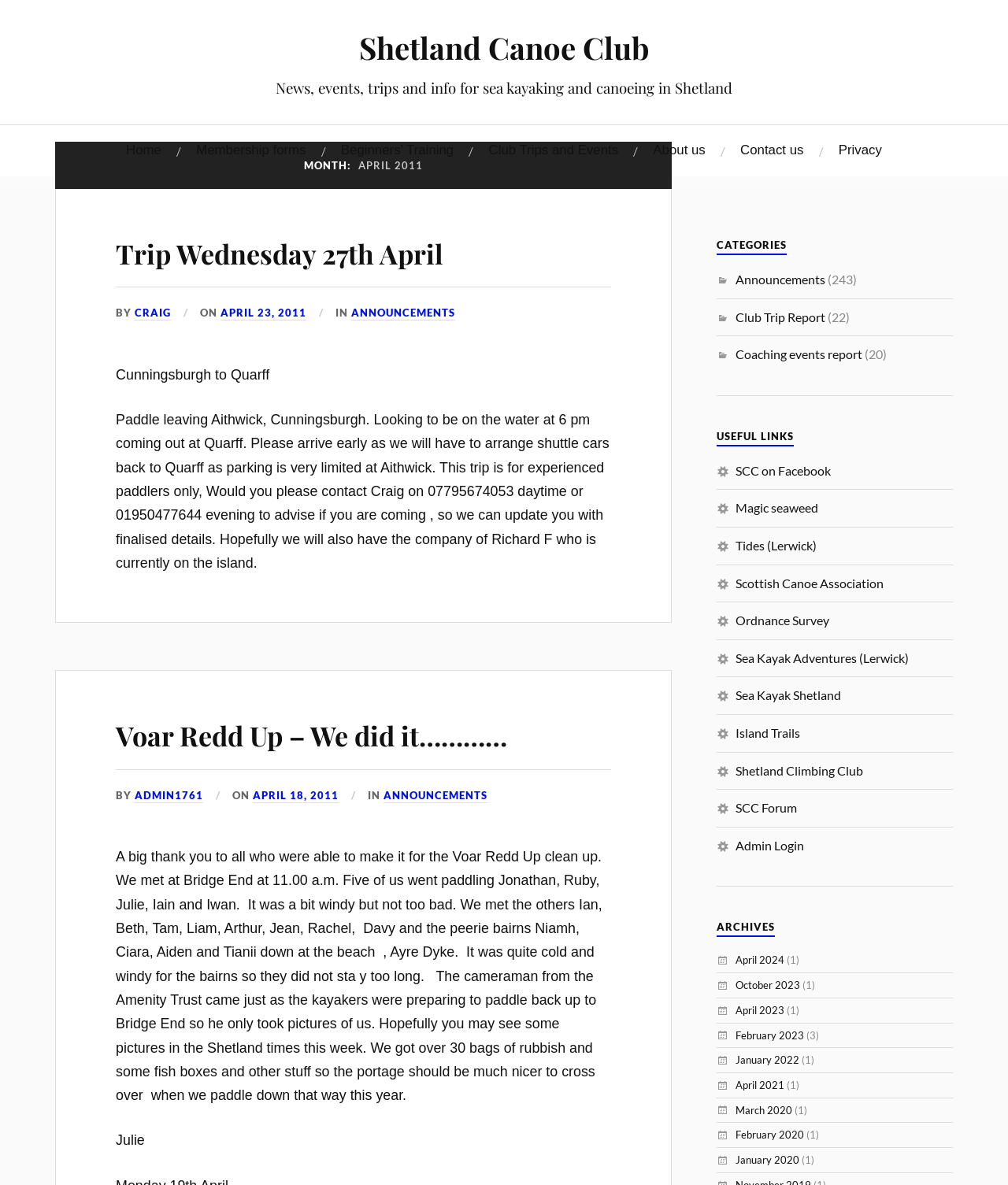Determine the bounding box coordinates for the clickable element required to fulfill the instruction: "View the 'Trip Wednesday 27th April' details". Provide the coordinates as four float numbers between 0 and 1, i.e., [left, top, right, bottom].

[0.115, 0.2, 0.606, 0.229]